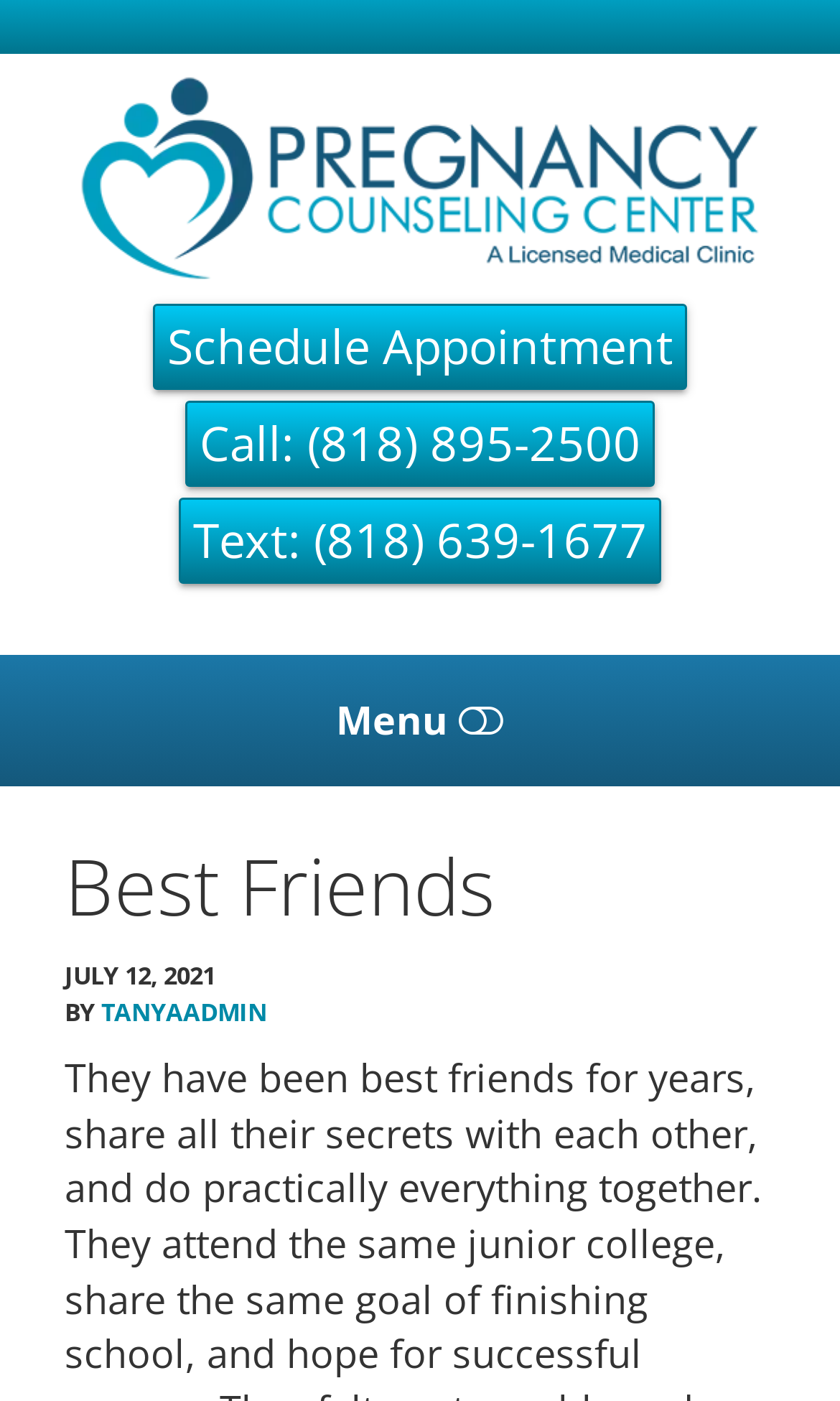Determine the bounding box coordinates of the region to click in order to accomplish the following instruction: "Call the phone number". Provide the coordinates as four float numbers between 0 and 1, specifically [left, top, right, bottom].

[0.221, 0.285, 0.779, 0.347]